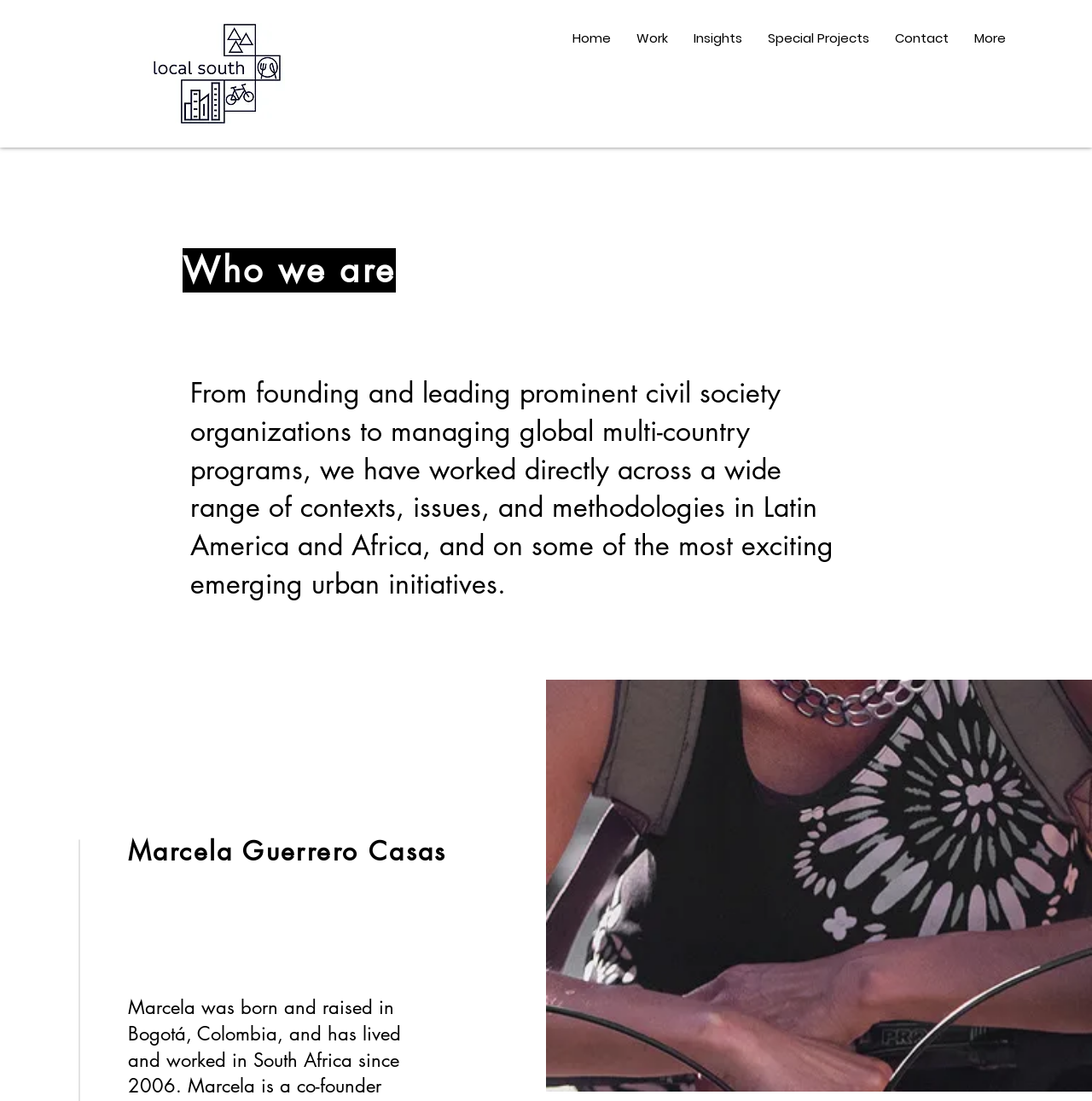Look at the image and give a detailed response to the following question: What is the name of the organization?

The name of the organization can be inferred from the logo image 'LocalSouthLogo.jpeg' and 'ls_logo-3.jpg' at the top of the page, which suggests that the webpage is about an organization called LocalSouth.